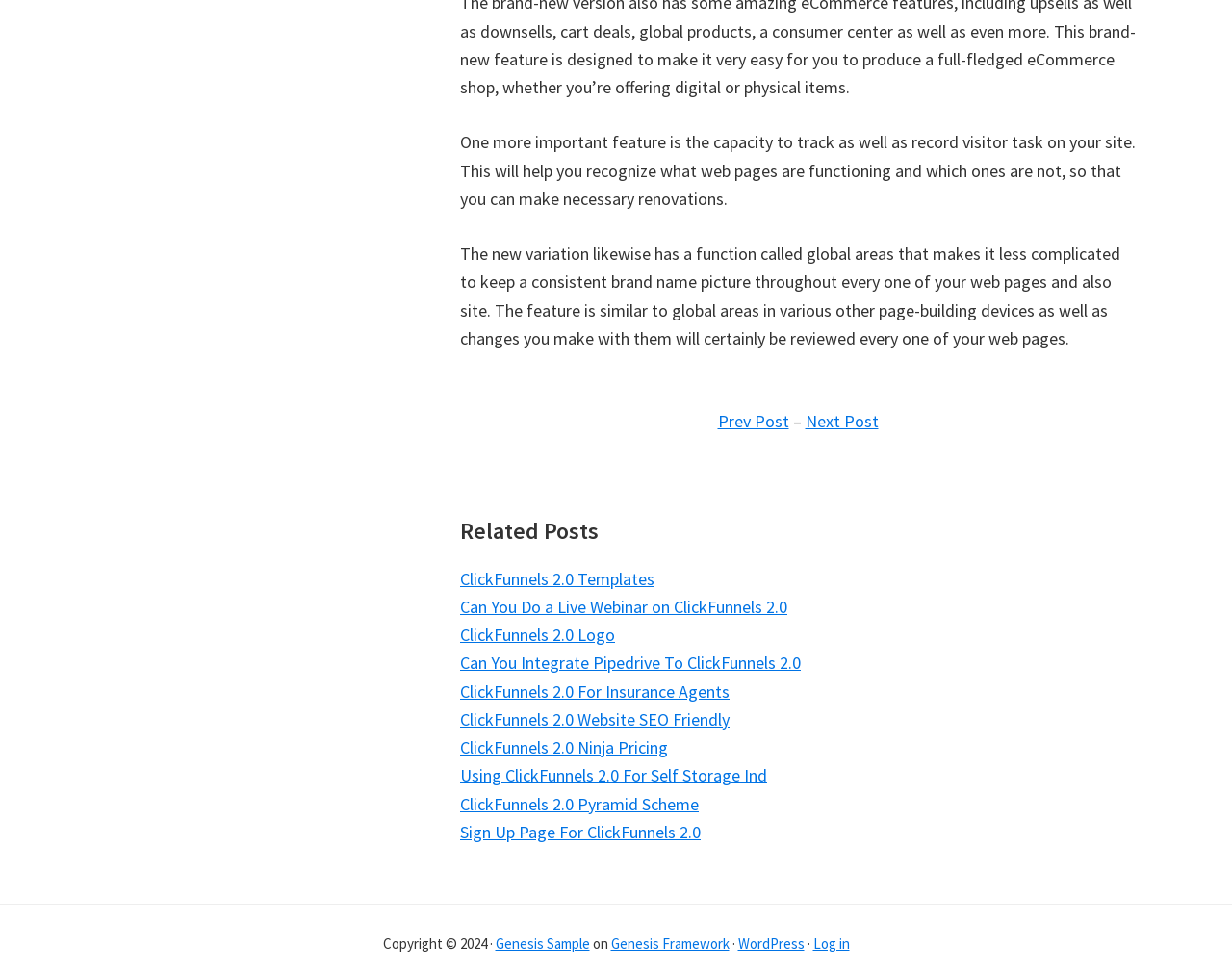What is the name of the framework used?
Look at the image and answer with only one word or phrase.

Genesis Framework